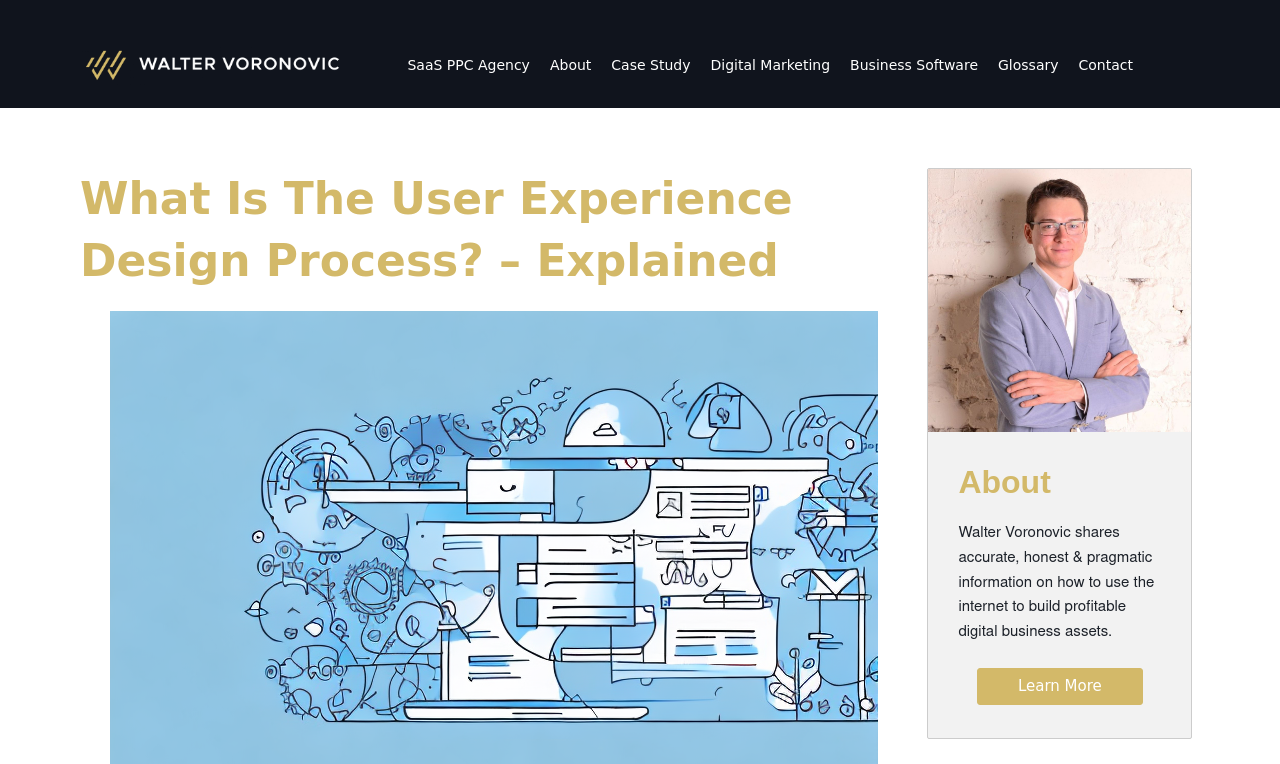Refer to the image and provide a thorough answer to this question:
How many navigation links are there?

I counted the number of links in the top navigation bar, which are 'SaaS PPC Agency', 'About', 'Case Study', 'Digital Marketing', 'Business Software', 'Glossary', and 'Contact'.